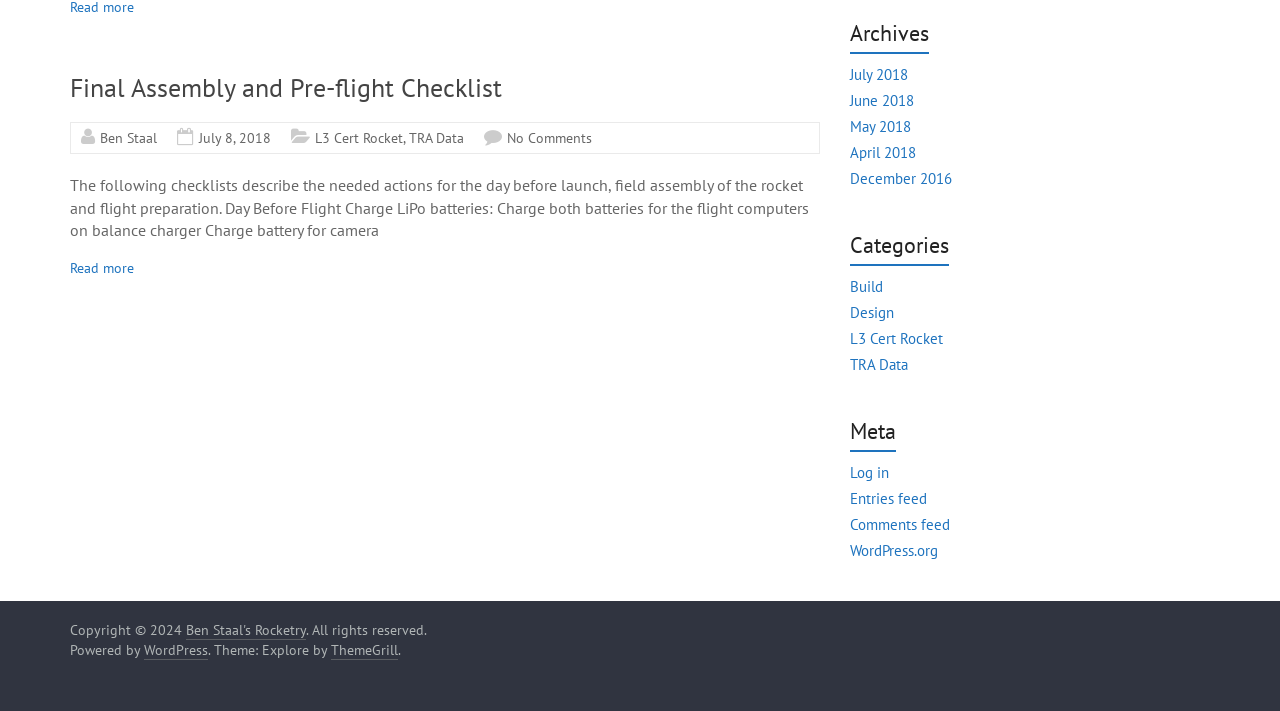Can you find the bounding box coordinates for the UI element given this description: "July 8, 2018"? Provide the coordinates as four float numbers between 0 and 1: [left, top, right, bottom].

[0.155, 0.182, 0.212, 0.207]